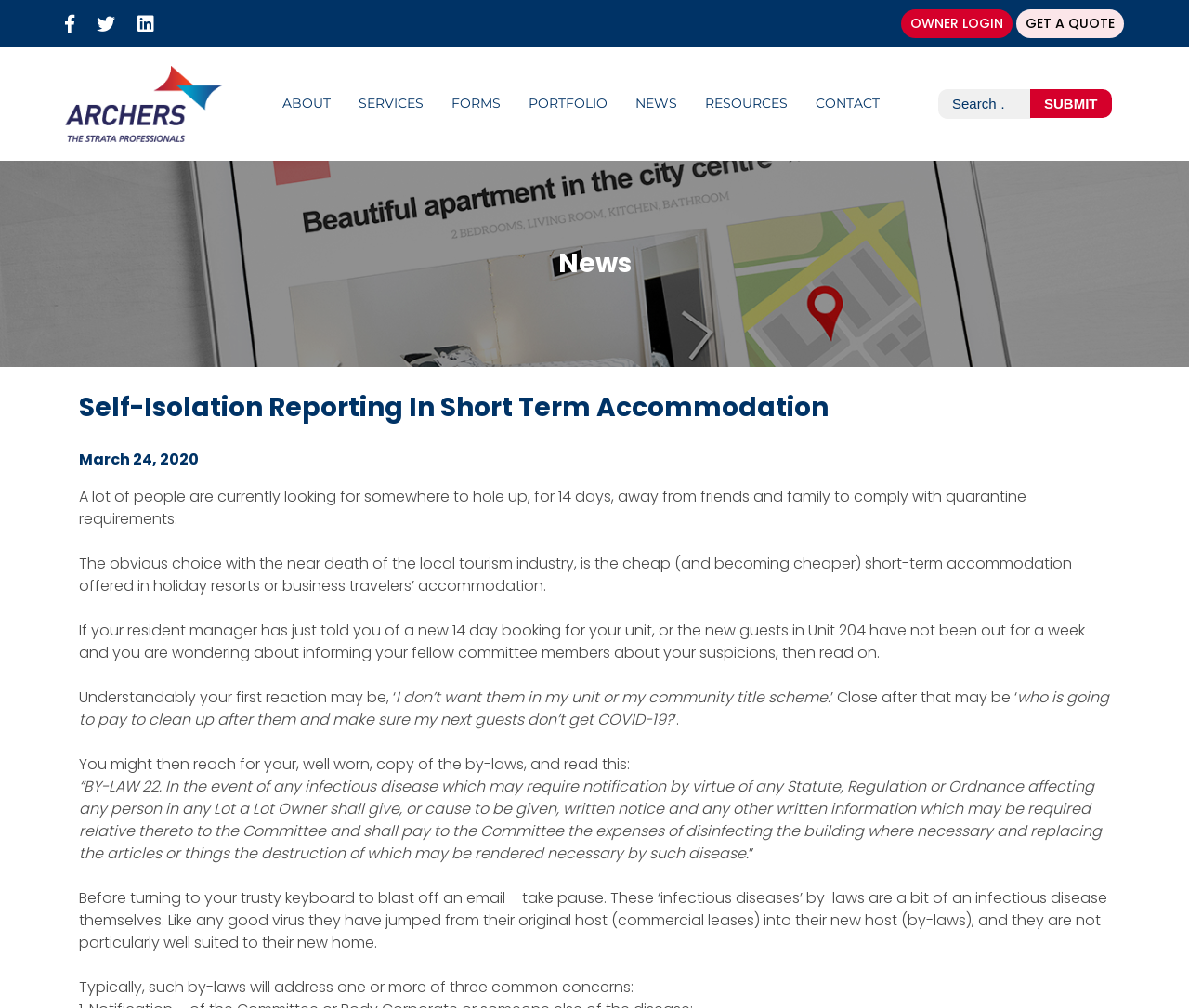Identify the bounding box for the UI element described as: "OWNER LOGIN". Ensure the coordinates are four float numbers between 0 and 1, formatted as [left, top, right, bottom].

[0.758, 0.009, 0.852, 0.038]